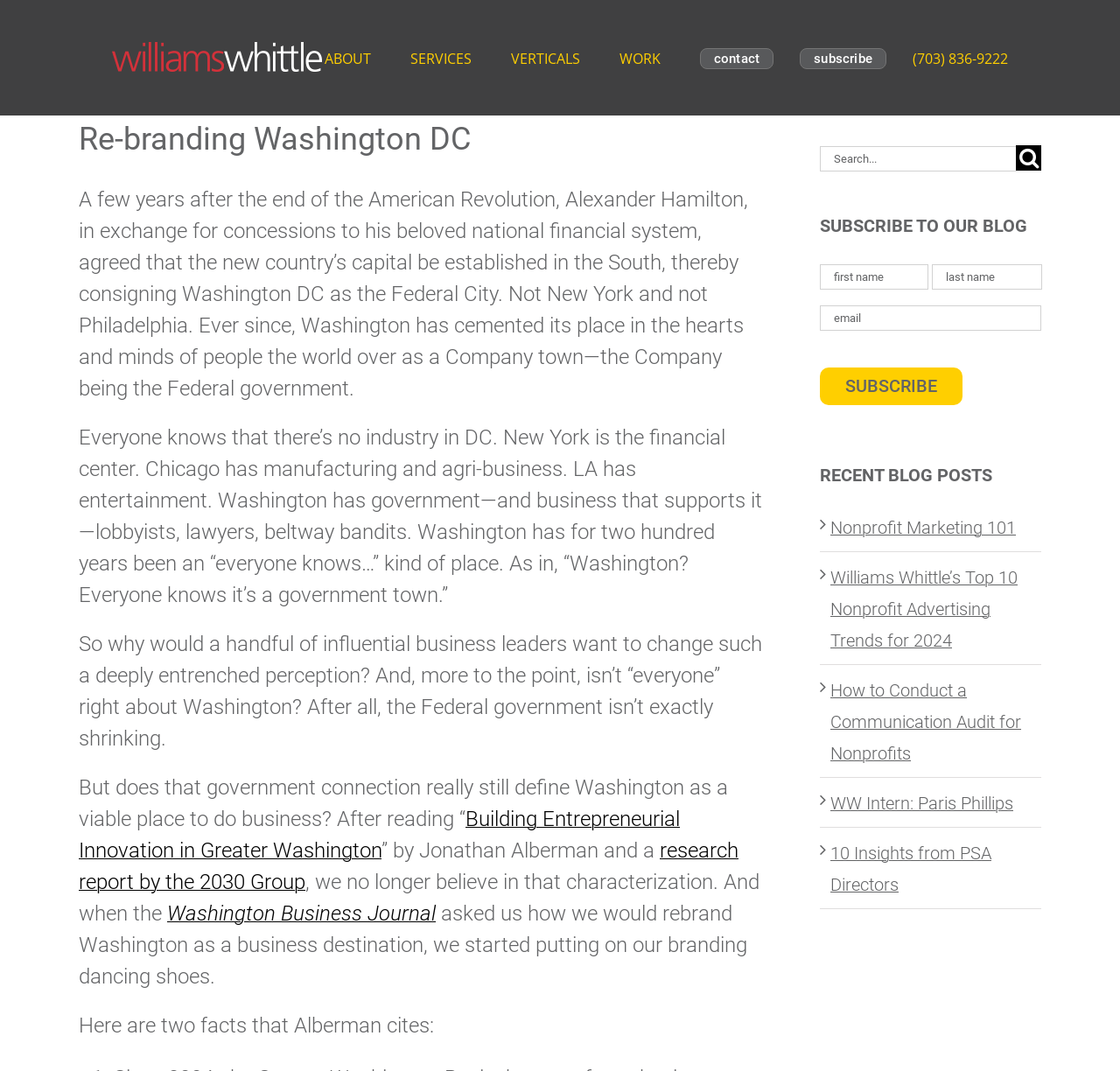Provide a short answer using a single word or phrase for the following question: 
What is the main topic of the text on the webpage?

Rebranding Washington DC